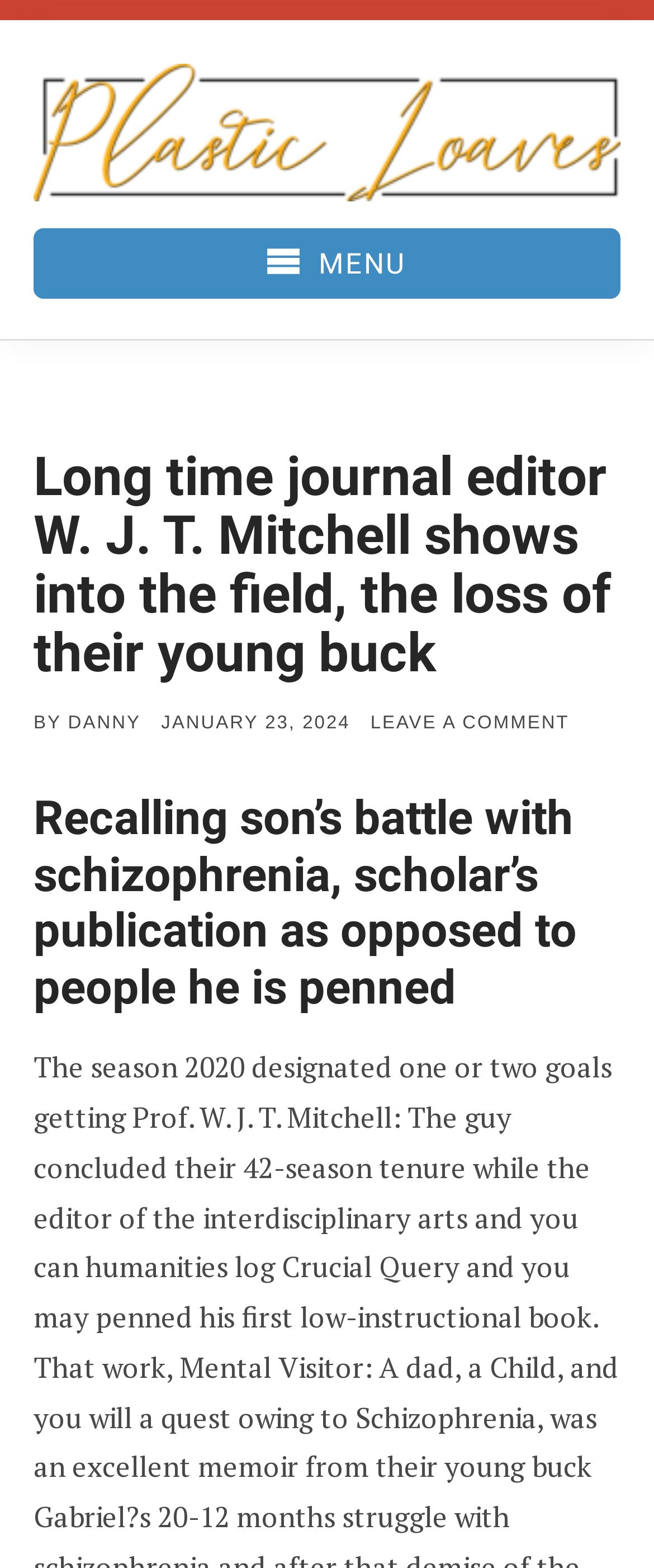Using details from the image, please answer the following question comprehensively:
When was the article posted?

The posting date of the article can be found by looking at the 'POSTED ON' section, which is located below the main heading. The text 'POSTED ON' is followed by a link with the text 'JANUARY 23, 2024', indicating that the article was posted on this date.